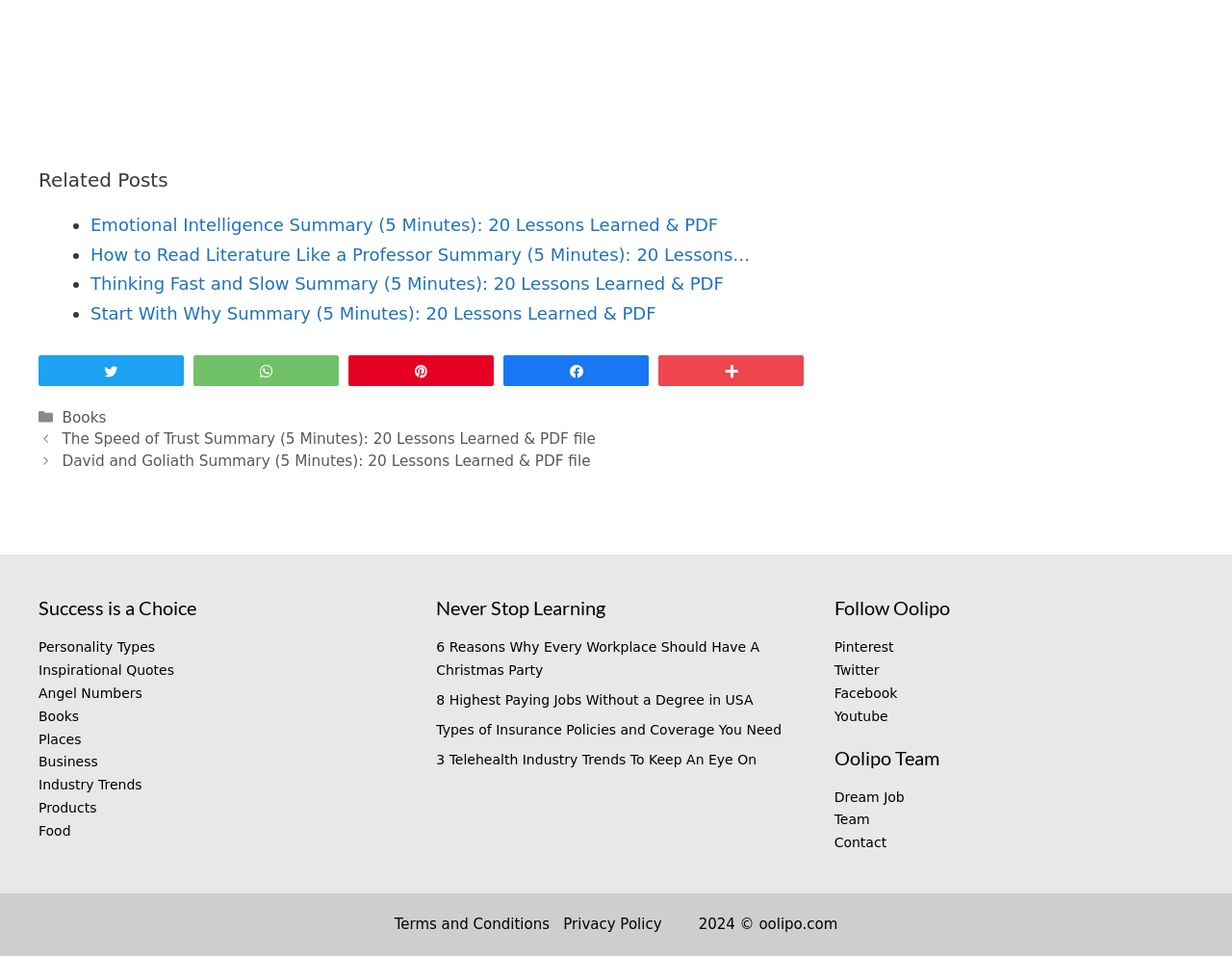What is the purpose of the links 'N Tweet', 'T WhatsApp', 'A Pin', 'k Share', and 'B More'?
Based on the image content, provide your answer in one word or a short phrase.

Social sharing